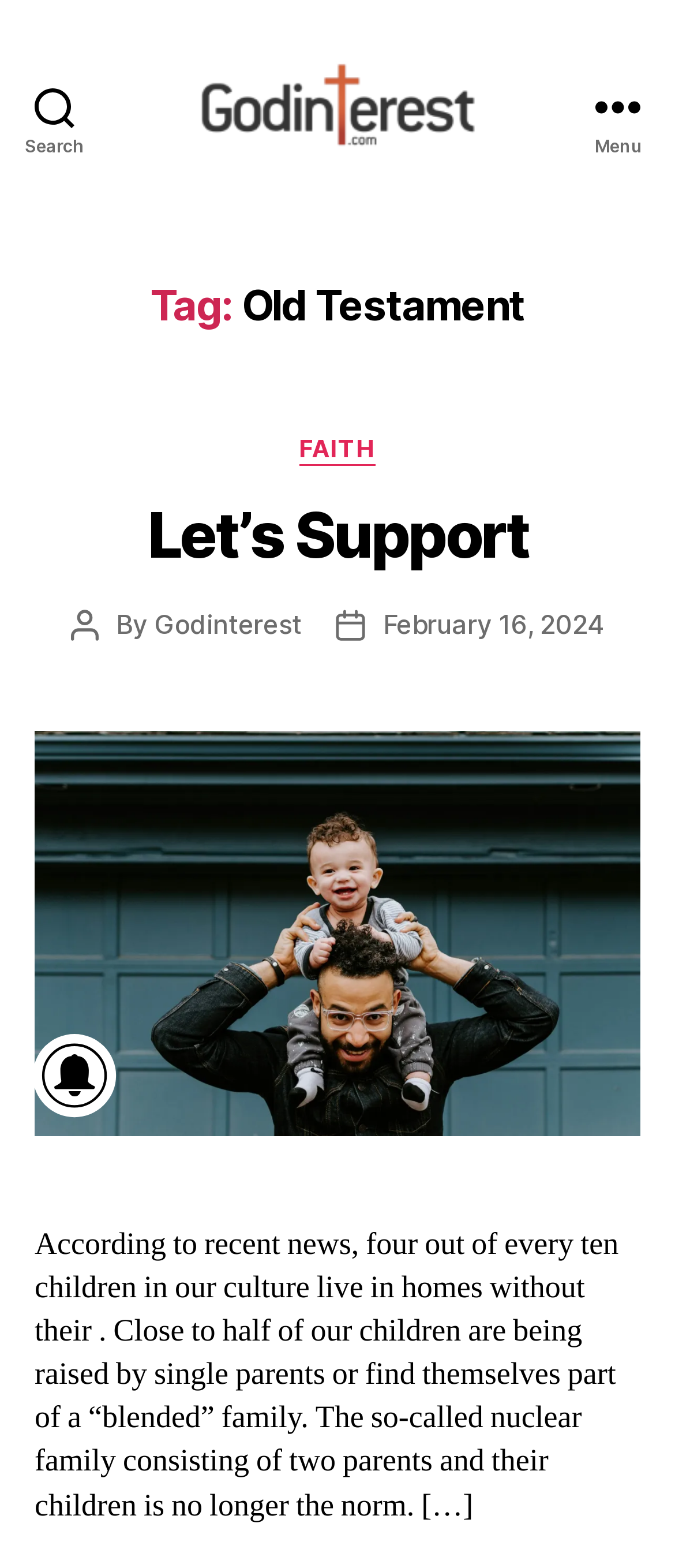Please mark the clickable region by giving the bounding box coordinates needed to complete this instruction: "Open the menu".

[0.831, 0.0, 1.0, 0.136]